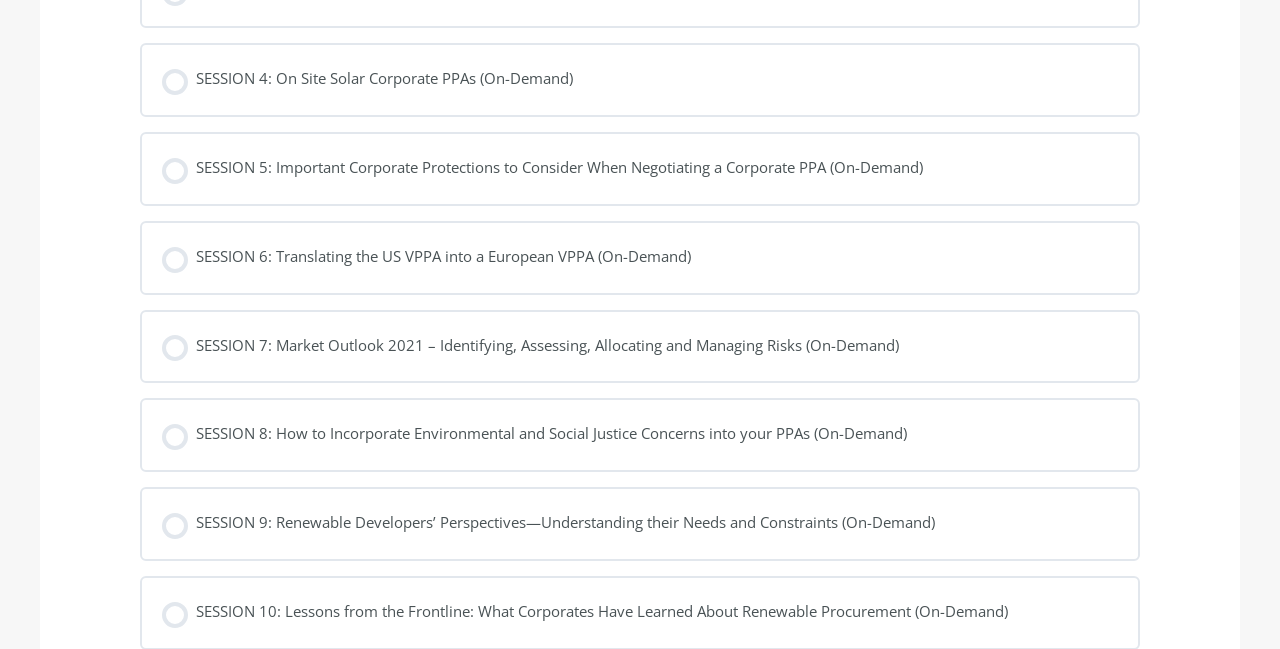Please provide a comprehensive answer to the question below using the information from the image: What is the focus of Session 8?

By examining the link 'SESSION 8: How to Incorporate Environmental and Social Justice Concerns into your PPAs (On-Demand)' on the webpage, I can determine that the focus of Session 8 is on incorporating Environmental and Social Justice Concerns into PPAs.